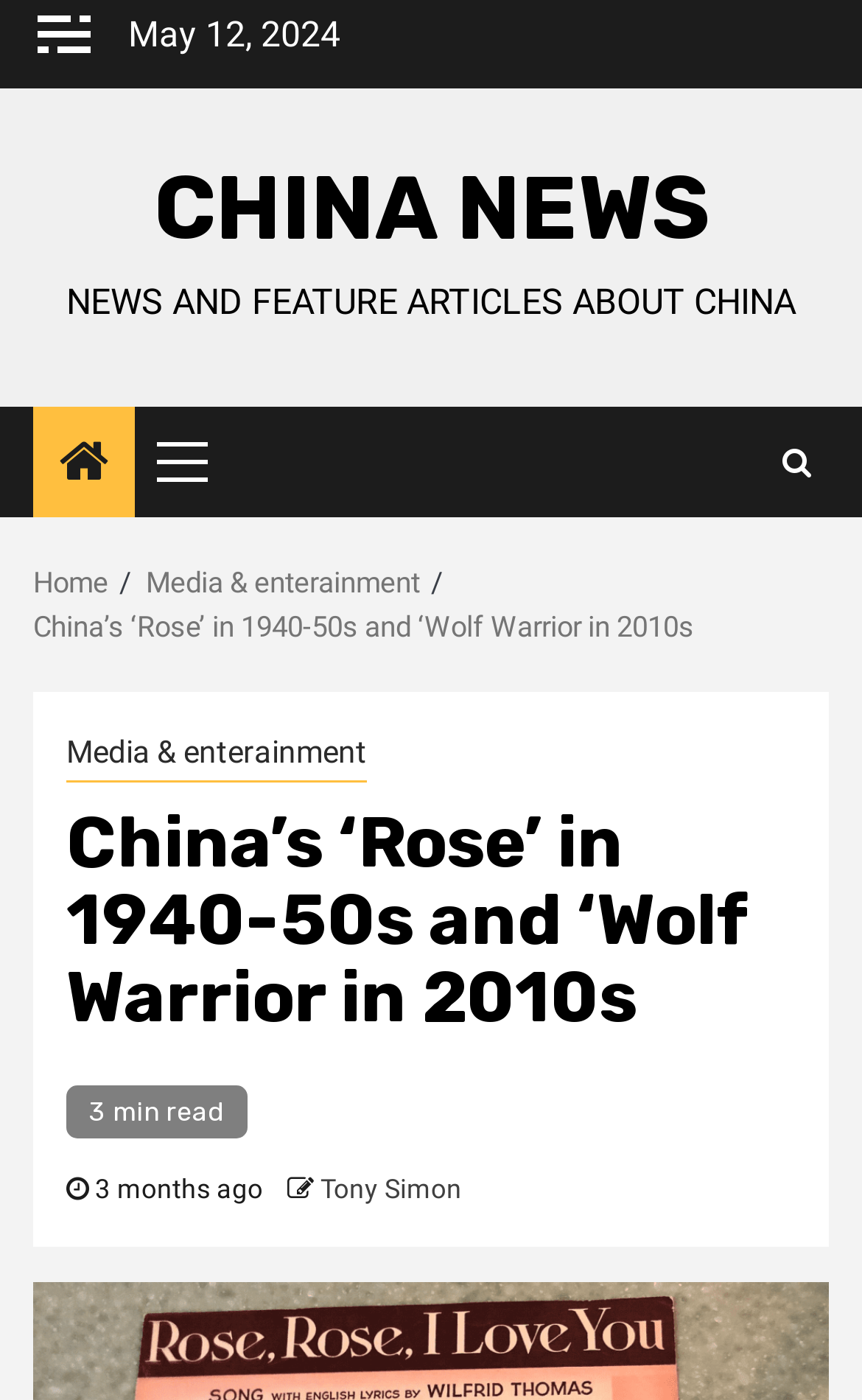Give a detailed account of the webpage, highlighting key information.

The webpage appears to be a news article page, specifically about China. At the top left, there is a button, and next to it, the date "May 12, 2024" is displayed. Below the date, the title "CHINA NEWS" is prominently displayed as a link, followed by a subtitle "NEWS AND FEATURE ARTICLES ABOUT CHINA". 

On the top right, there is a link with a search icon, and next to it, a button labeled "Primary Menu" that controls a menu. 

Below the title, there is a navigation section labeled "Breadcrumbs" that shows the page's hierarchy. It consists of three links: "Home", "Media & entertainment", and the current page's title "China’s ‘Rose’ in 1940-50s and ‘Wolf Warrior in 2010s". 

The main content of the page is an article with the same title as the page. The article has a heading with the same title, followed by a "3 min read" label and the publication date "3 months ago". The author's name, "Tony Simon", is also displayed.